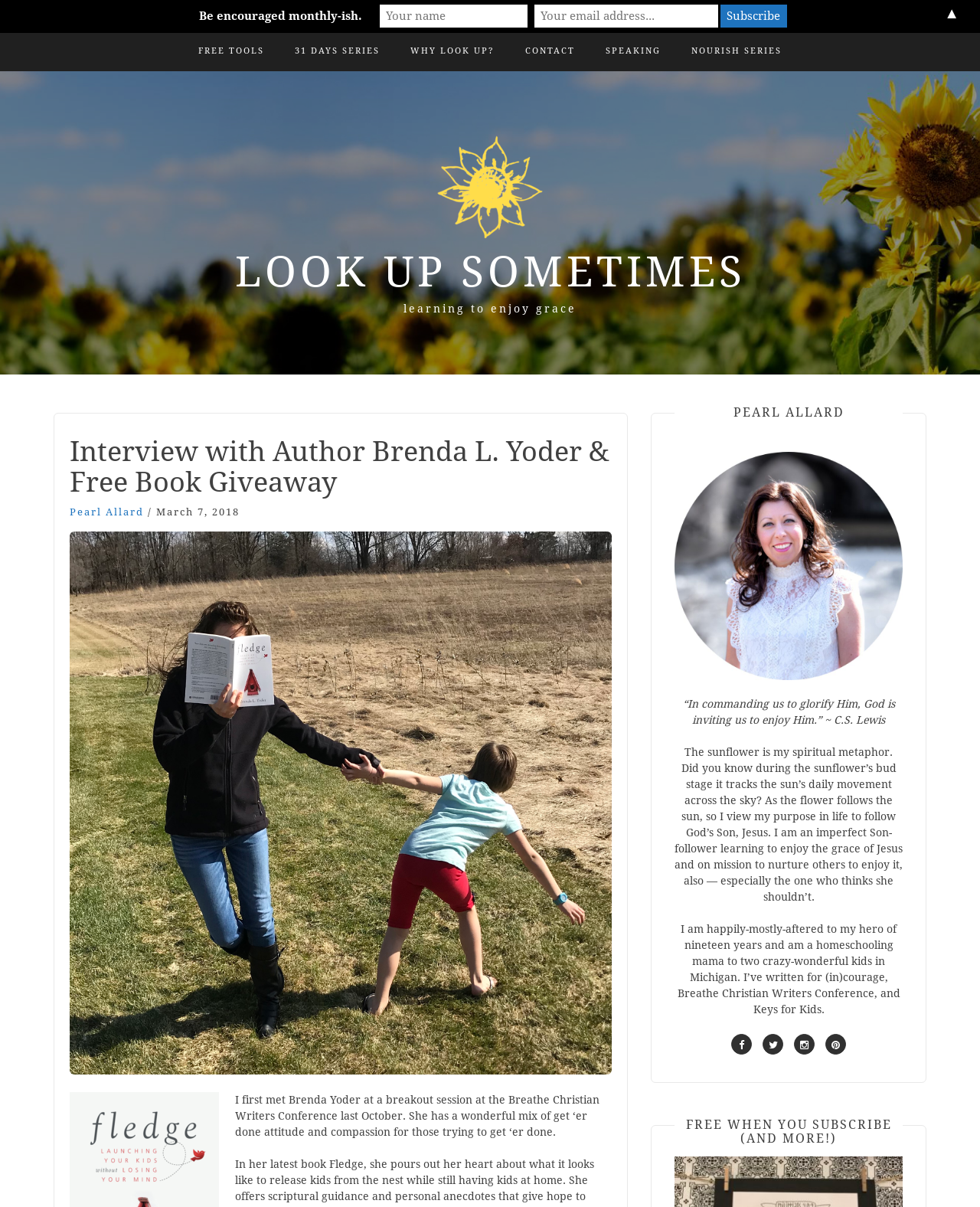Could you please study the image and provide a detailed answer to the question:
How many social media links are provided for Pearl Allard?

The answer can be found by counting the social media links provided for Pearl Allard, which are Facebook, Twitter, Instagram, and Pinterest.